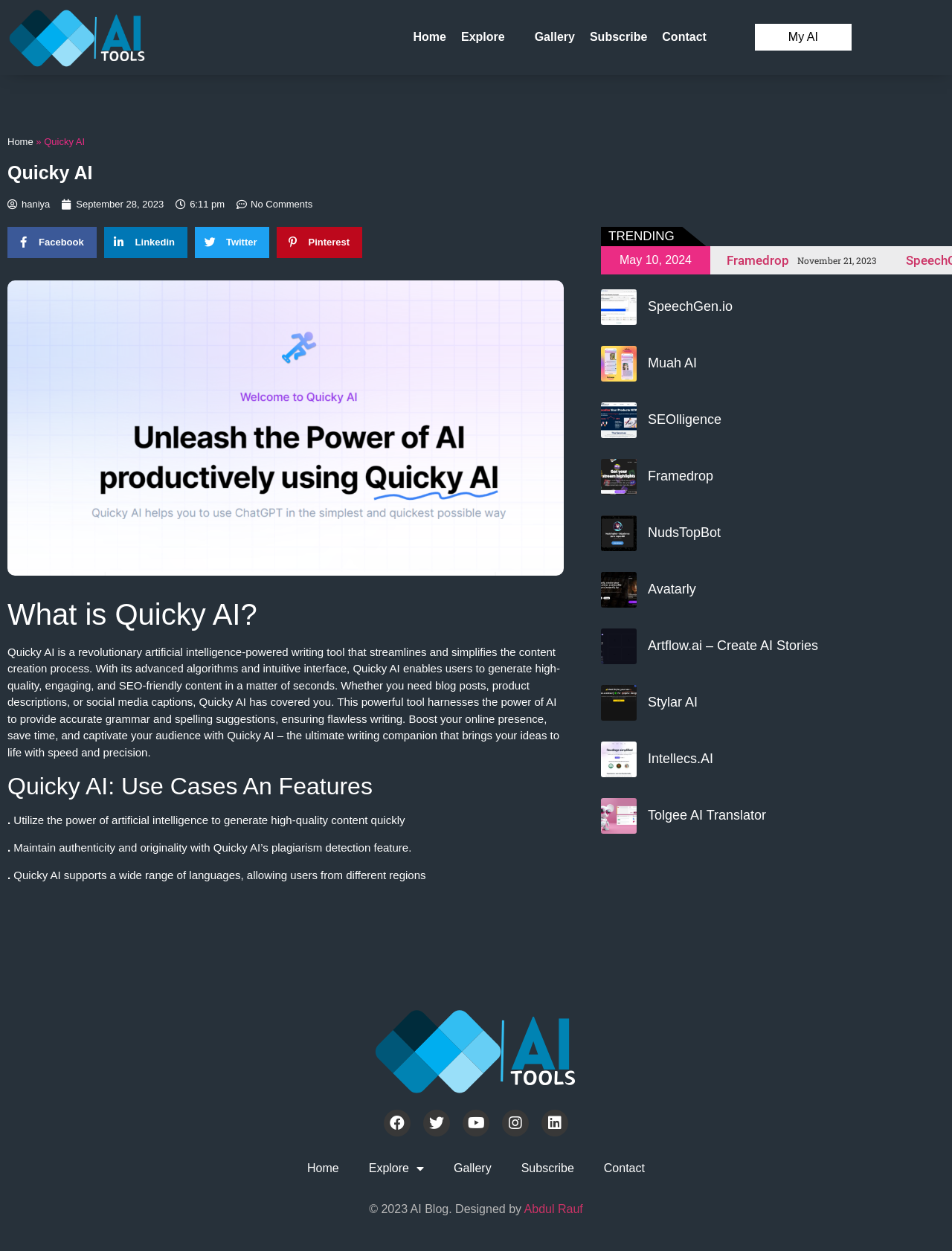Please identify the bounding box coordinates of the element that needs to be clicked to perform the following instruction: "Subscribe to the newsletter".

[0.612, 0.012, 0.688, 0.048]